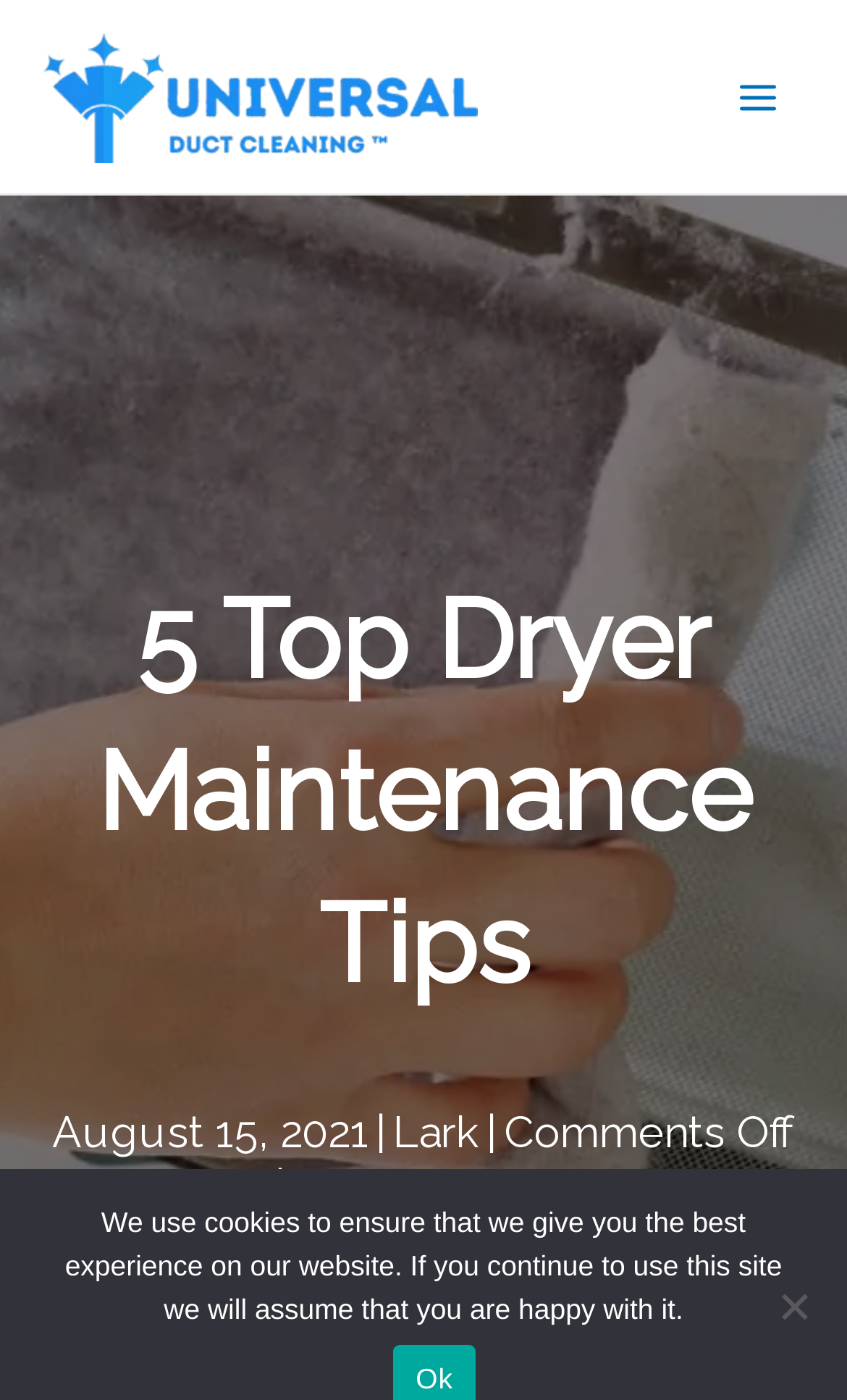Please give a concise answer to this question using a single word or phrase: 
What is the name of the author?

Lark